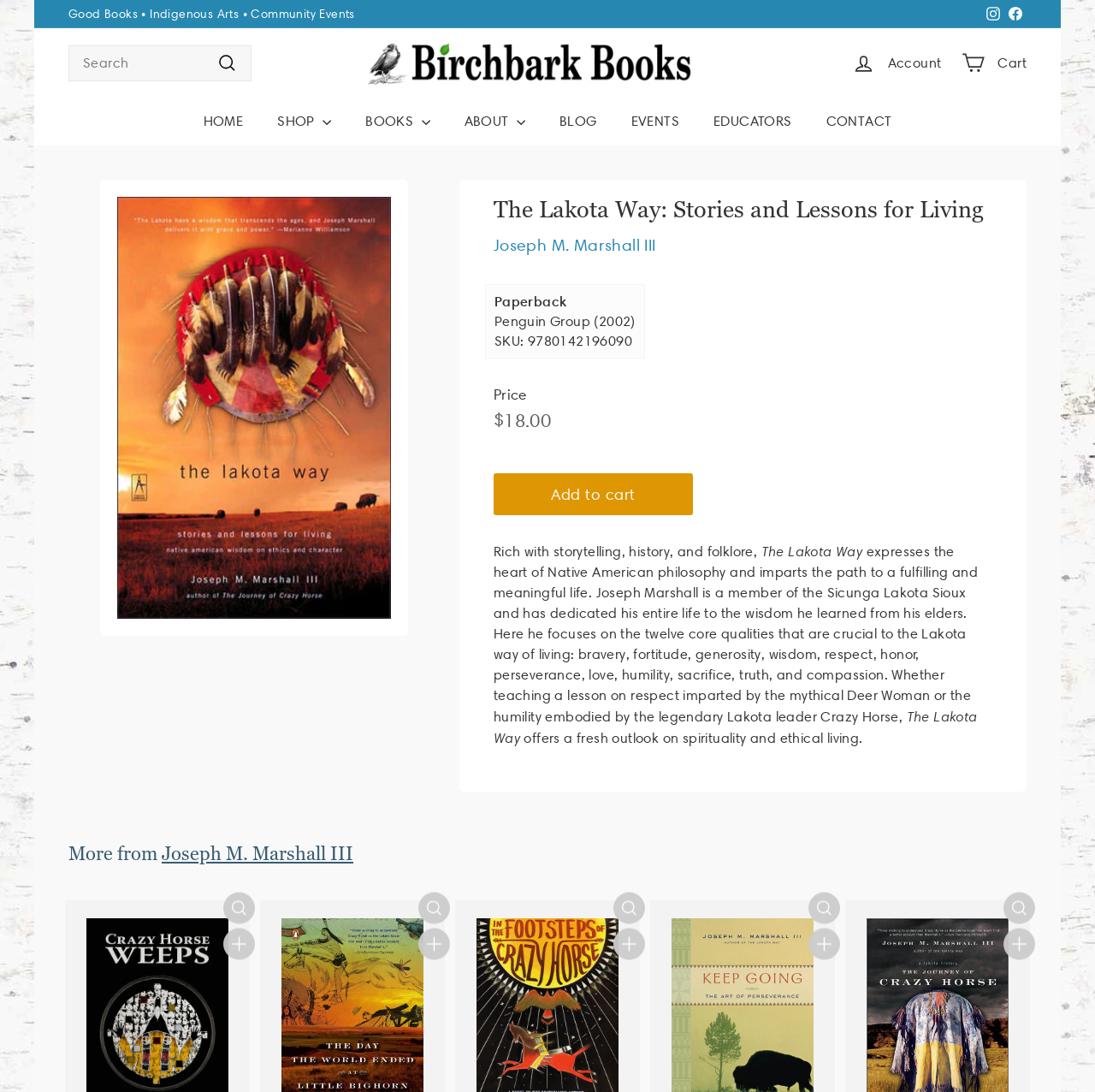Determine the bounding box coordinates of the element's region needed to click to follow the instruction: "Search for a book". Provide these coordinates as four float numbers between 0 and 1, formatted as [left, top, right, bottom].

[0.062, 0.041, 0.23, 0.074]